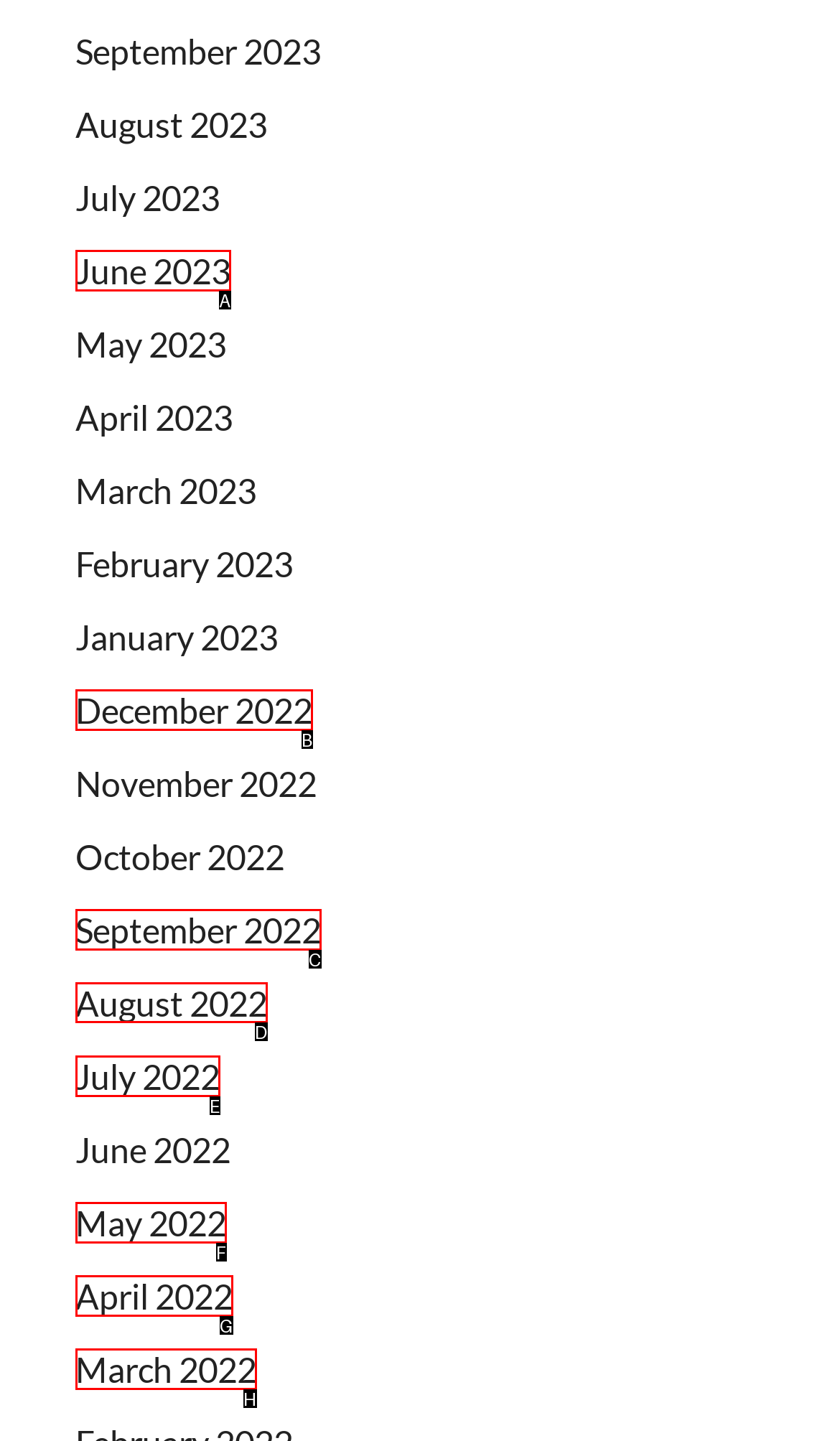Choose the letter of the UI element necessary for this task: go to August 2022
Answer with the correct letter.

D